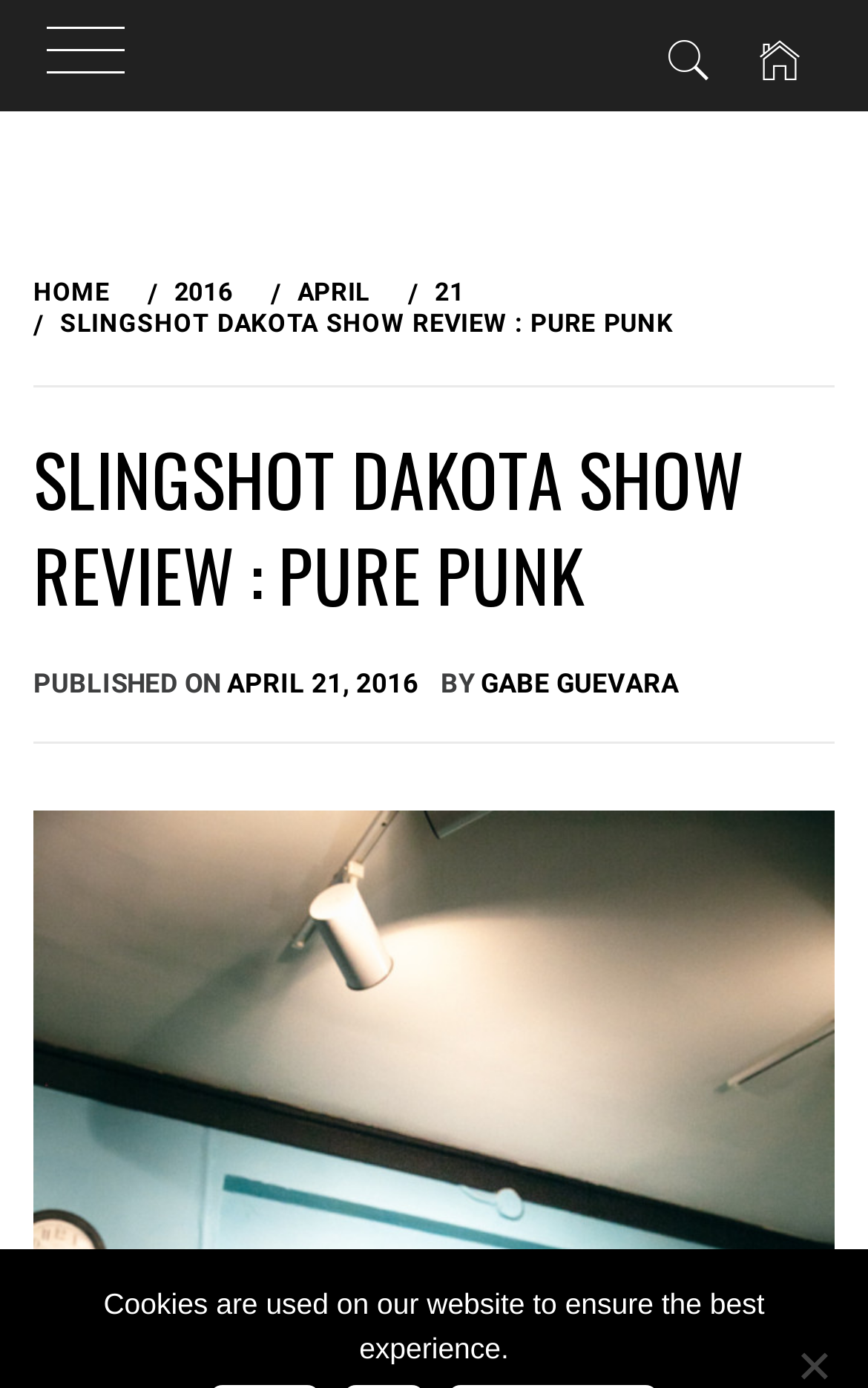Using the webpage screenshot and the element description Reception report, determine the bounding box coordinates. Specify the coordinates in the format (top-left x, top-left y, bottom-right x, bottom-right y) with values ranging from 0 to 1.

None